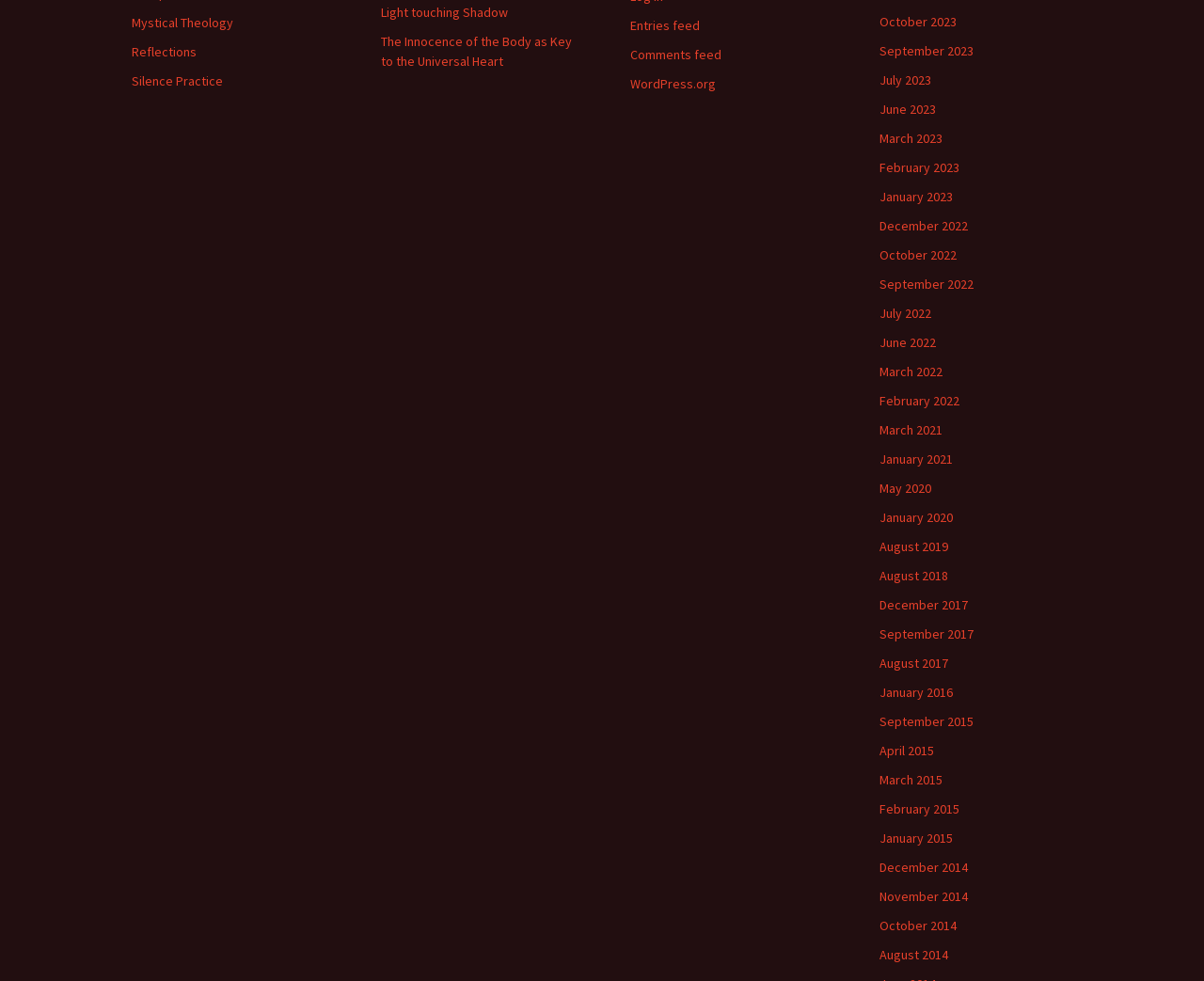Locate the UI element described as follows: "Reflections". Return the bounding box coordinates as four float numbers between 0 and 1 in the order [left, top, right, bottom].

[0.109, 0.044, 0.163, 0.061]